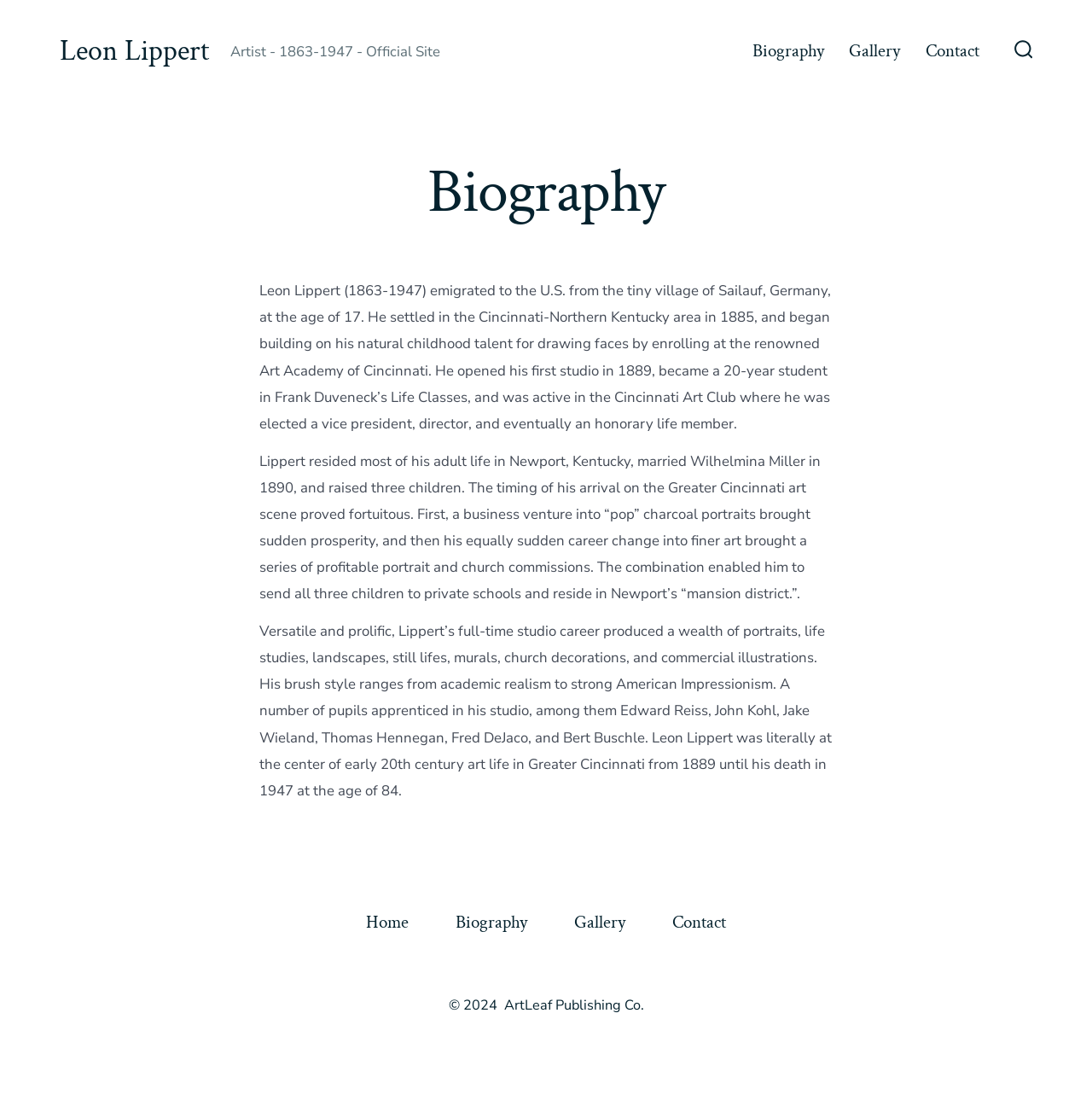Analyze the image and provide a detailed answer to the question: Where did Leon Lippert emigrate from?

According to the biography, Leon Lippert emigrated to the U.S. from the tiny village of Sailauf, Germany, at the age of 17.